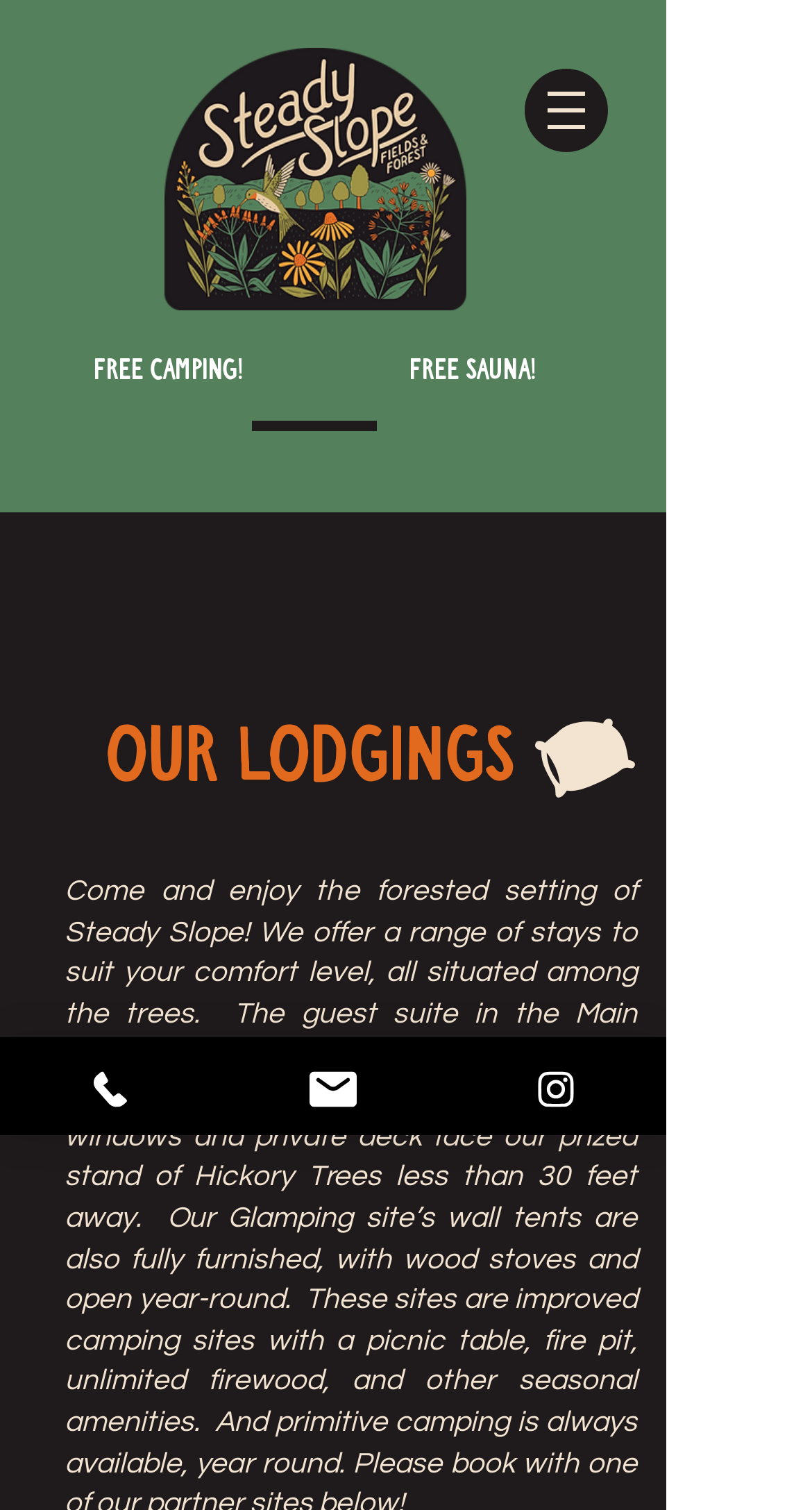How many links are there in the navigation menu?
Examine the screenshot and reply with a single word or phrase.

1